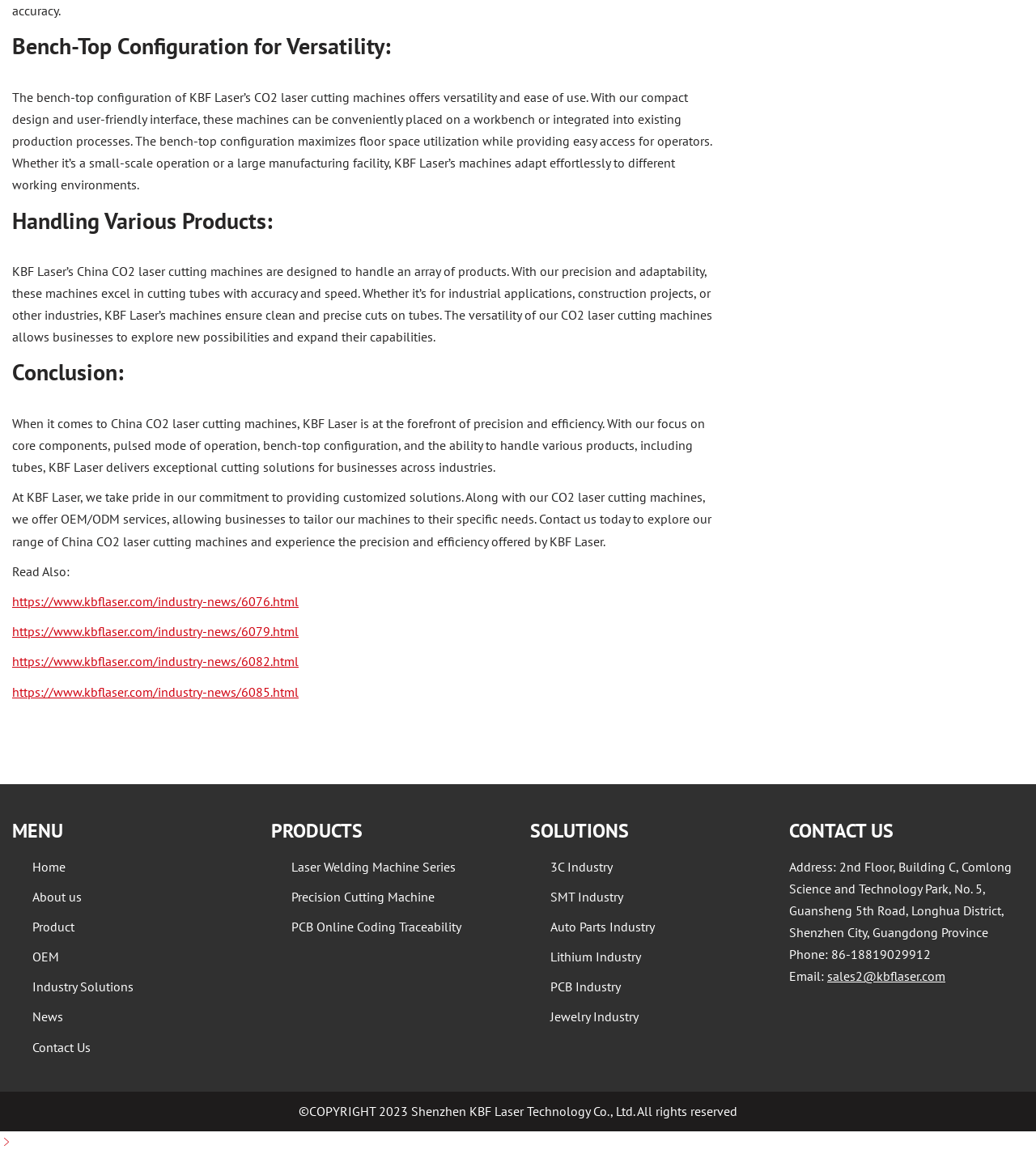Identify the bounding box coordinates for the region of the element that should be clicked to carry out the instruction: "Learn more about the '3C Industry' solution". The bounding box coordinates should be four float numbers between 0 and 1, i.e., [left, top, right, bottom].

[0.531, 0.744, 0.591, 0.758]